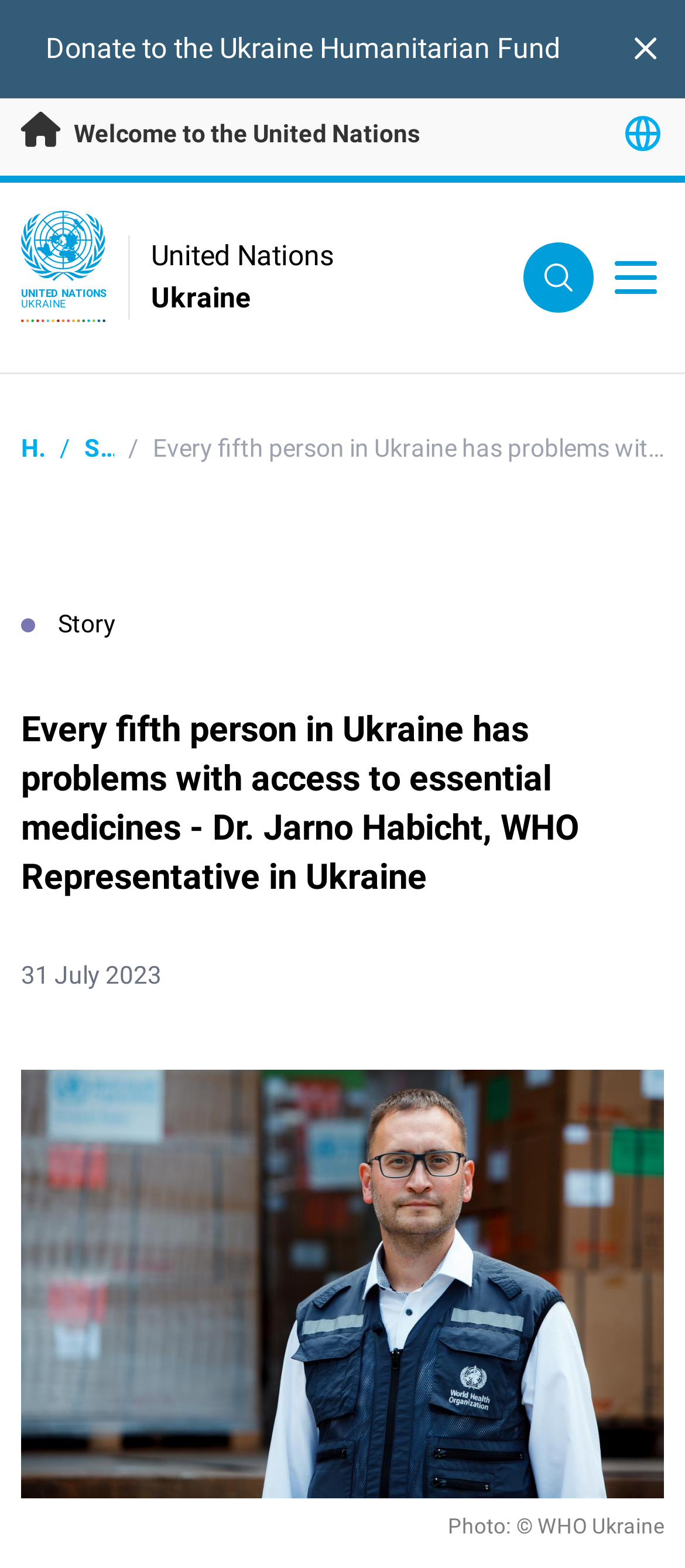What is the date of the story?
Provide a detailed and well-explained answer to the question.

The date of the story is mentioned as '31 July 2023' in the webpage, which is located below the title of the story.